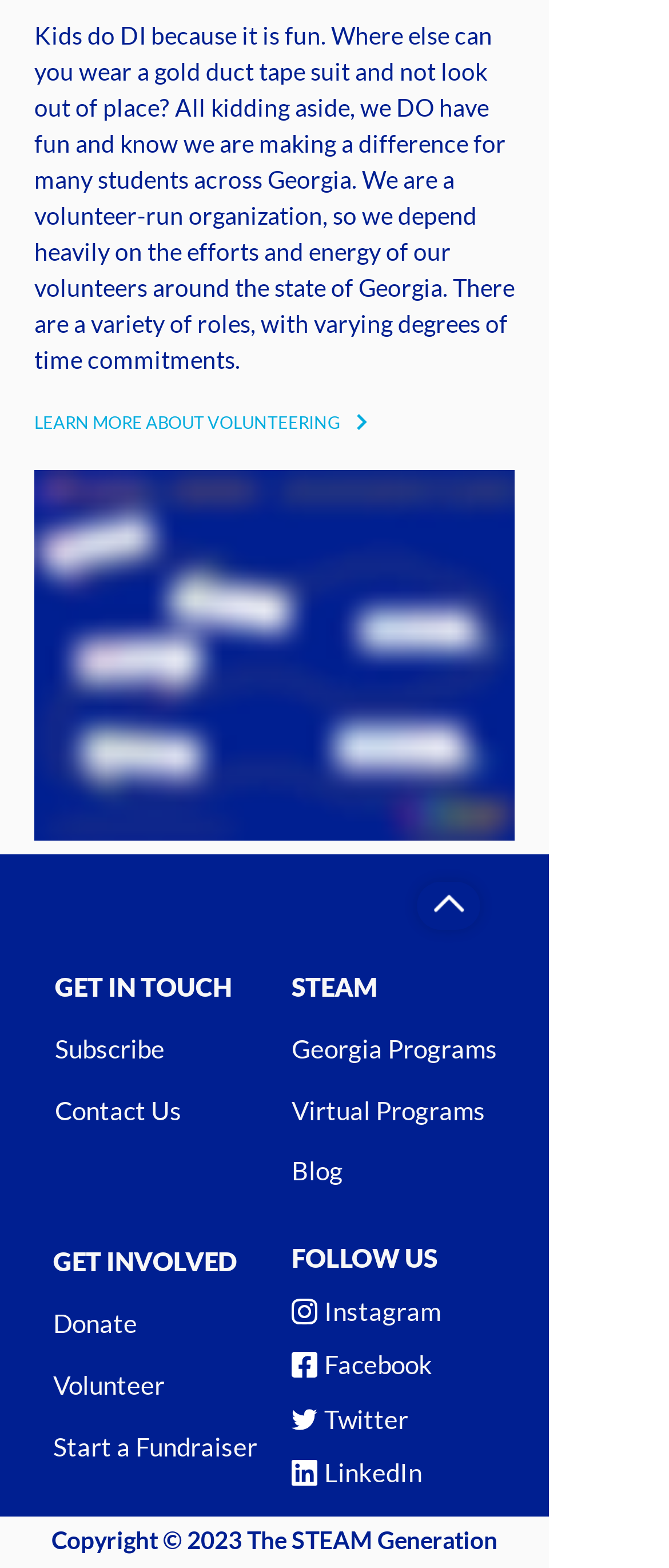Can you find the bounding box coordinates for the element to click on to achieve the instruction: "Follow us on Instagram"?

[0.436, 0.823, 0.695, 0.849]